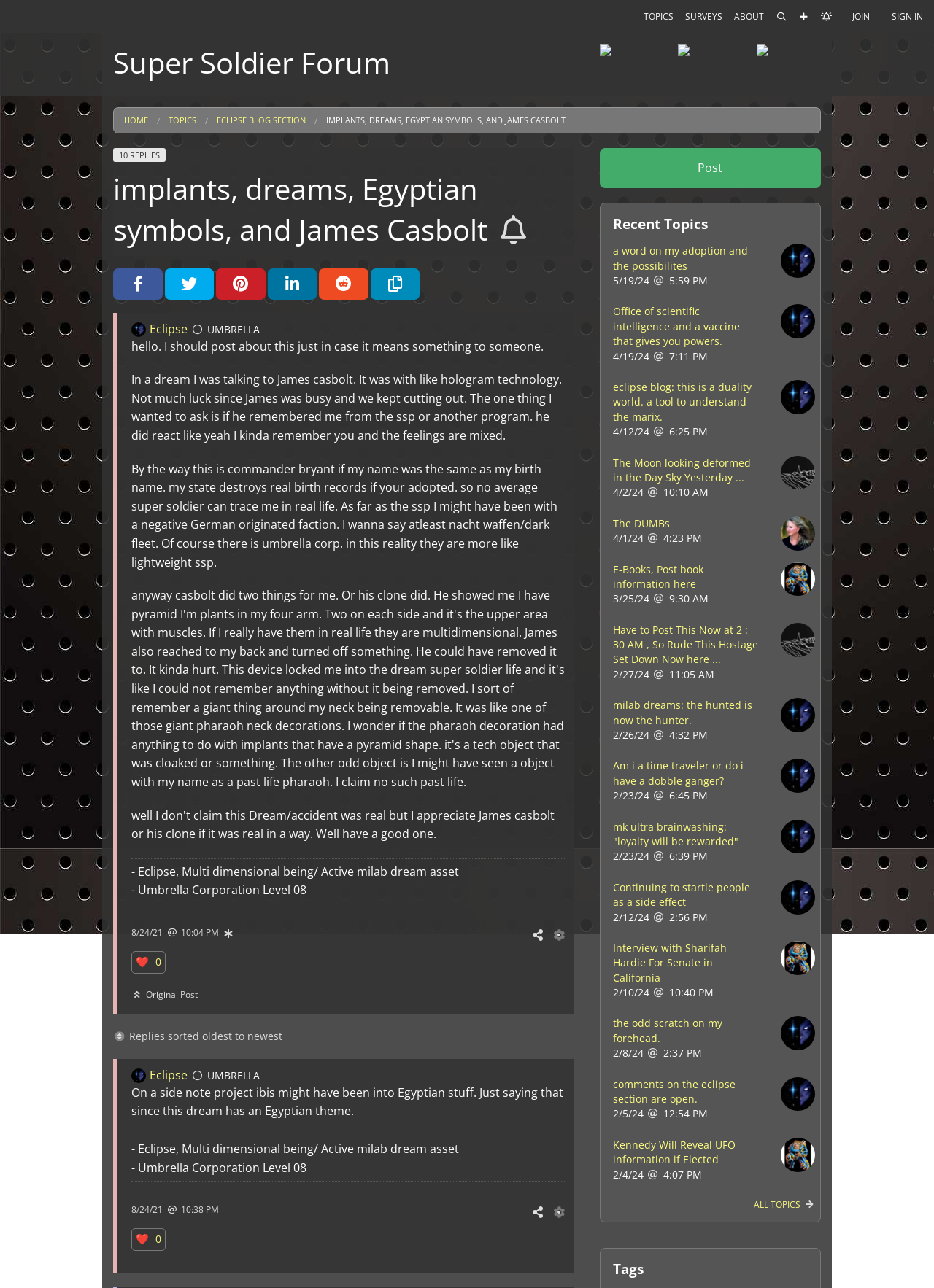Locate the bounding box coordinates of the clickable area to execute the instruction: "Search for something". Provide the coordinates as four float numbers between 0 and 1, represented as [left, top, right, bottom].

[0.824, 0.0, 0.848, 0.025]